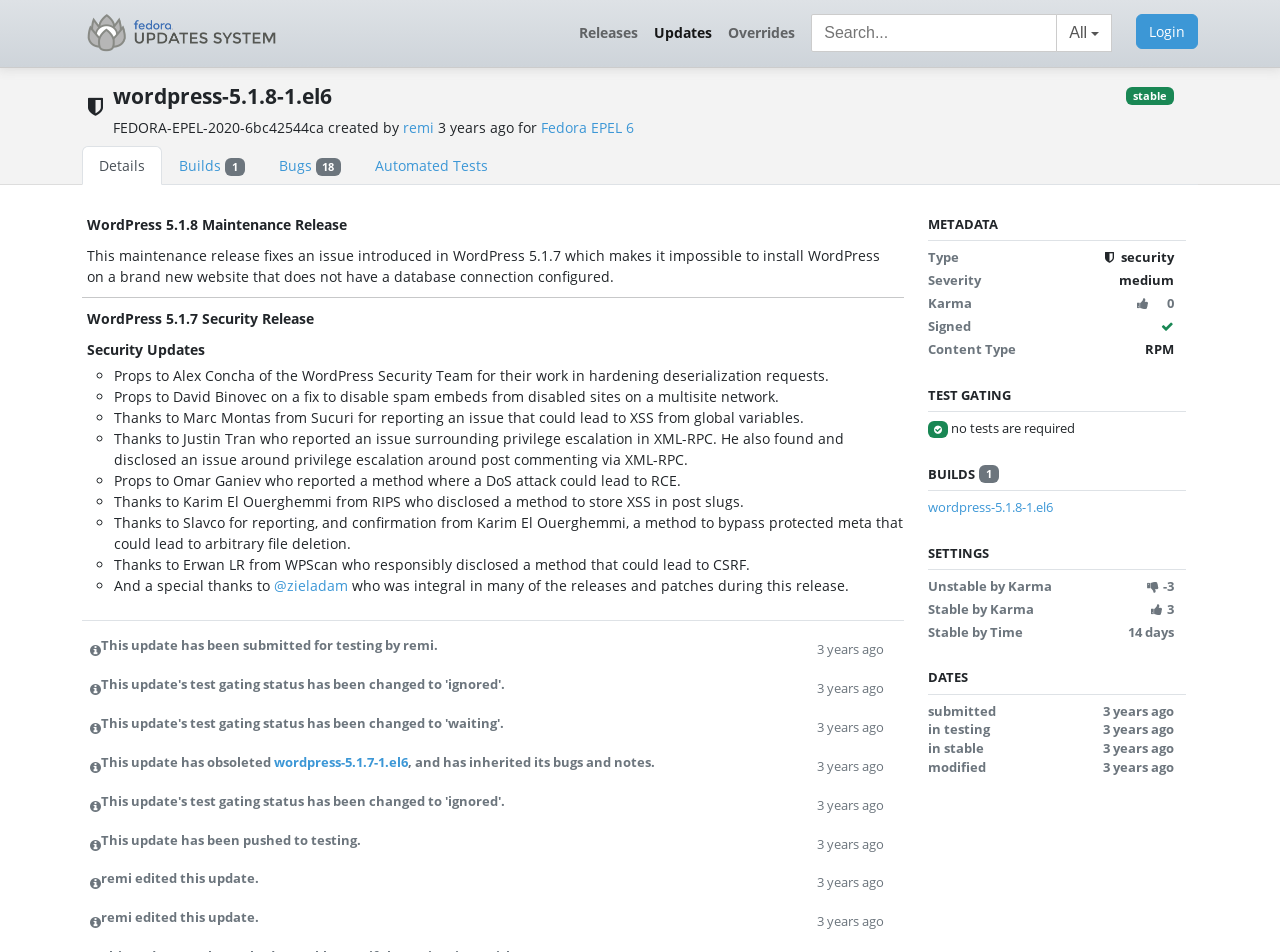What is the name of the update?
Use the image to give a comprehensive and detailed response to the question.

I found the answer by looking at the heading 'wordpress-5.1.8-1.el6' which is located at the top of the webpage, indicating the name of the update.